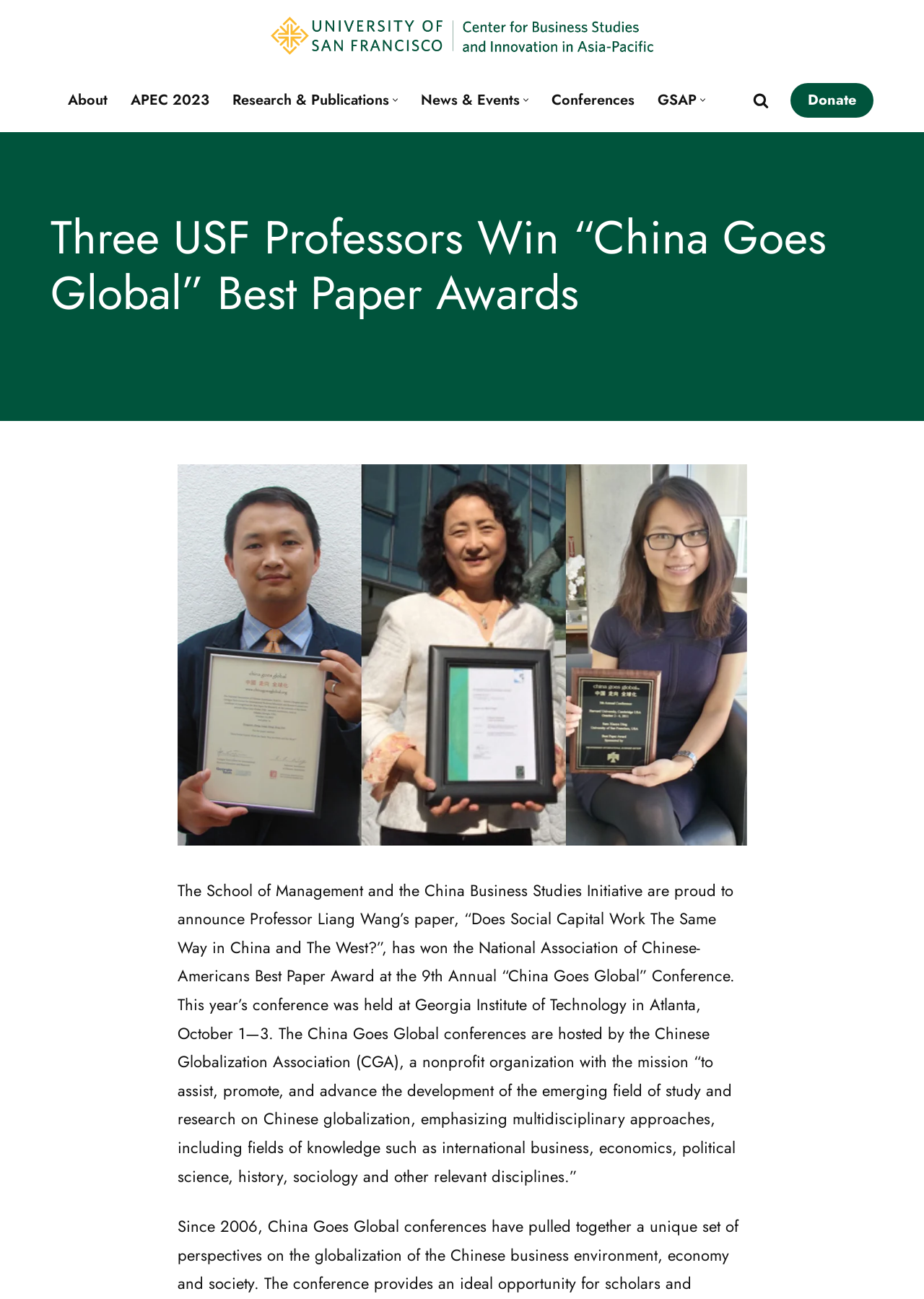Find the bounding box coordinates of the clickable region needed to perform the following instruction: "Open the 'Research & Publications' submenu". The coordinates should be provided as four float numbers between 0 and 1, i.e., [left, top, right, bottom].

[0.252, 0.068, 0.421, 0.086]